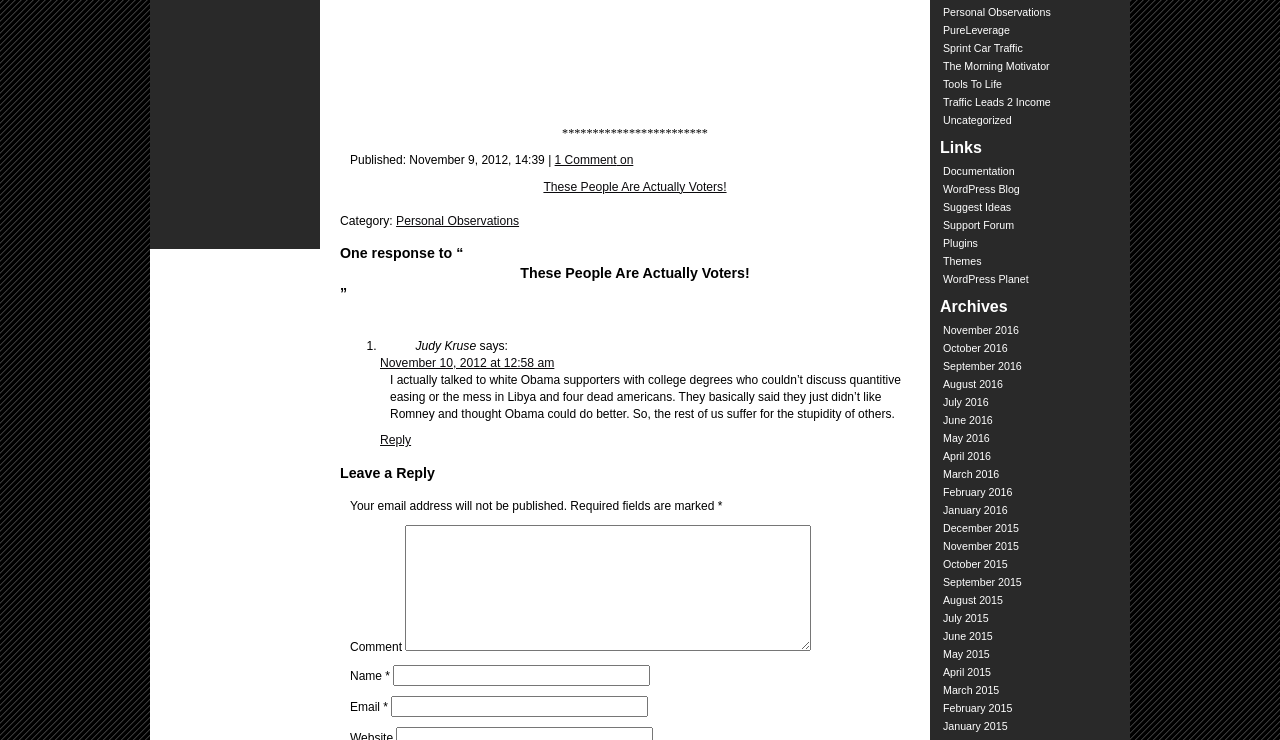Given the description: "Support Forum", determine the bounding box coordinates of the UI element. The coordinates should be formatted as four float numbers between 0 and 1, [left, top, right, bottom].

[0.737, 0.296, 0.792, 0.312]